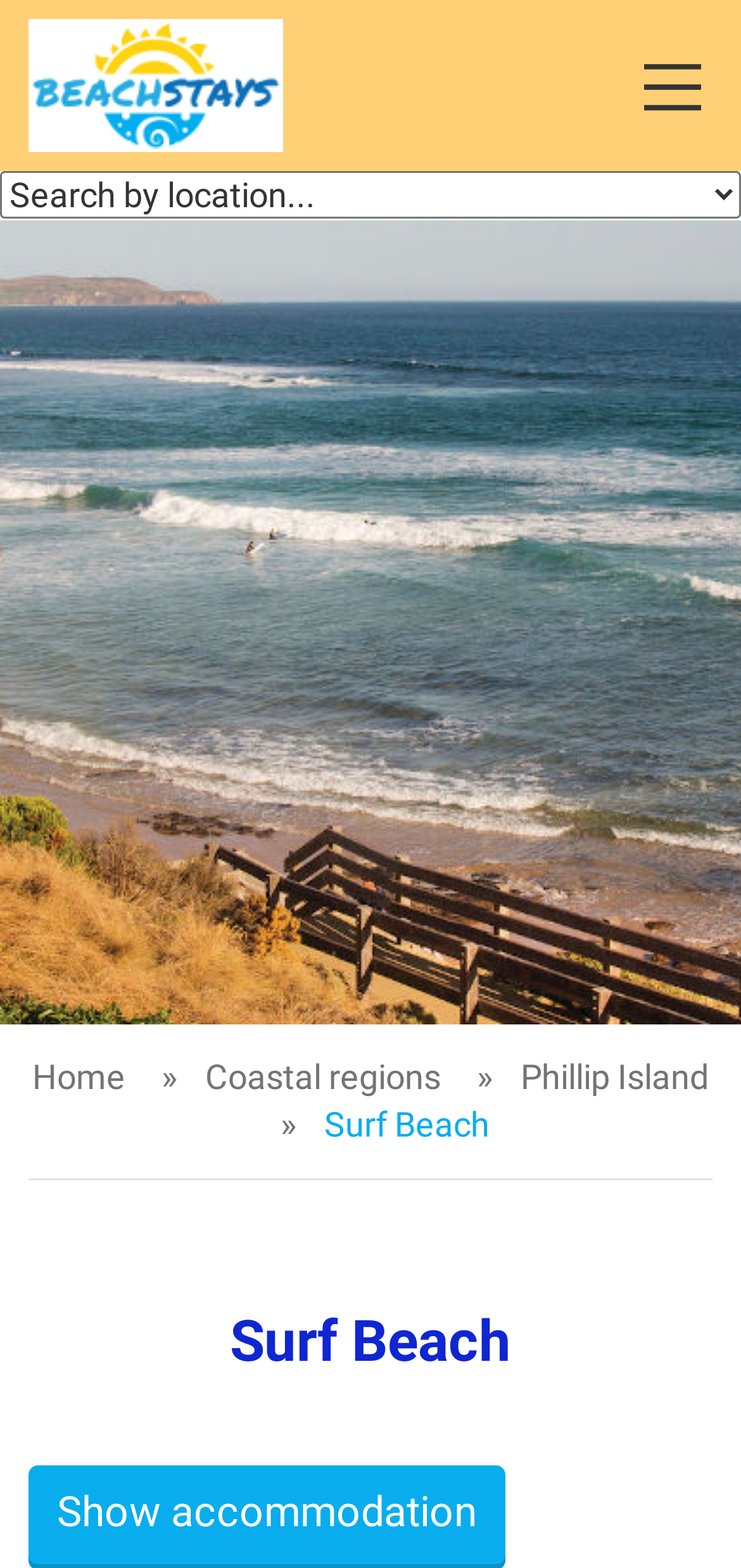How many links are there in the main menu?
Using the image as a reference, give a one-word or short phrase answer.

3